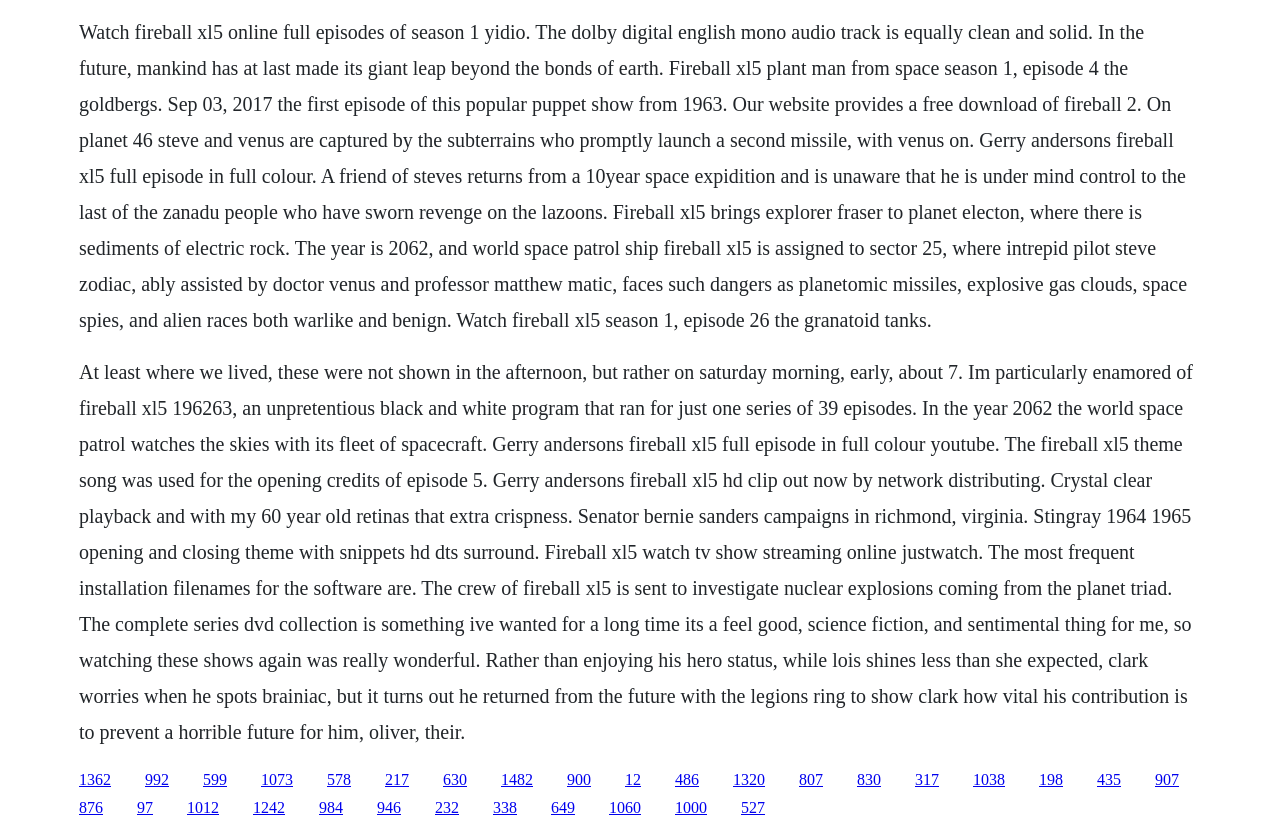Specify the bounding box coordinates of the area that needs to be clicked to achieve the following instruction: "Click the link to Gerry Anderson's Fireball XL5 full episode in full colour".

[0.062, 0.434, 0.932, 0.894]